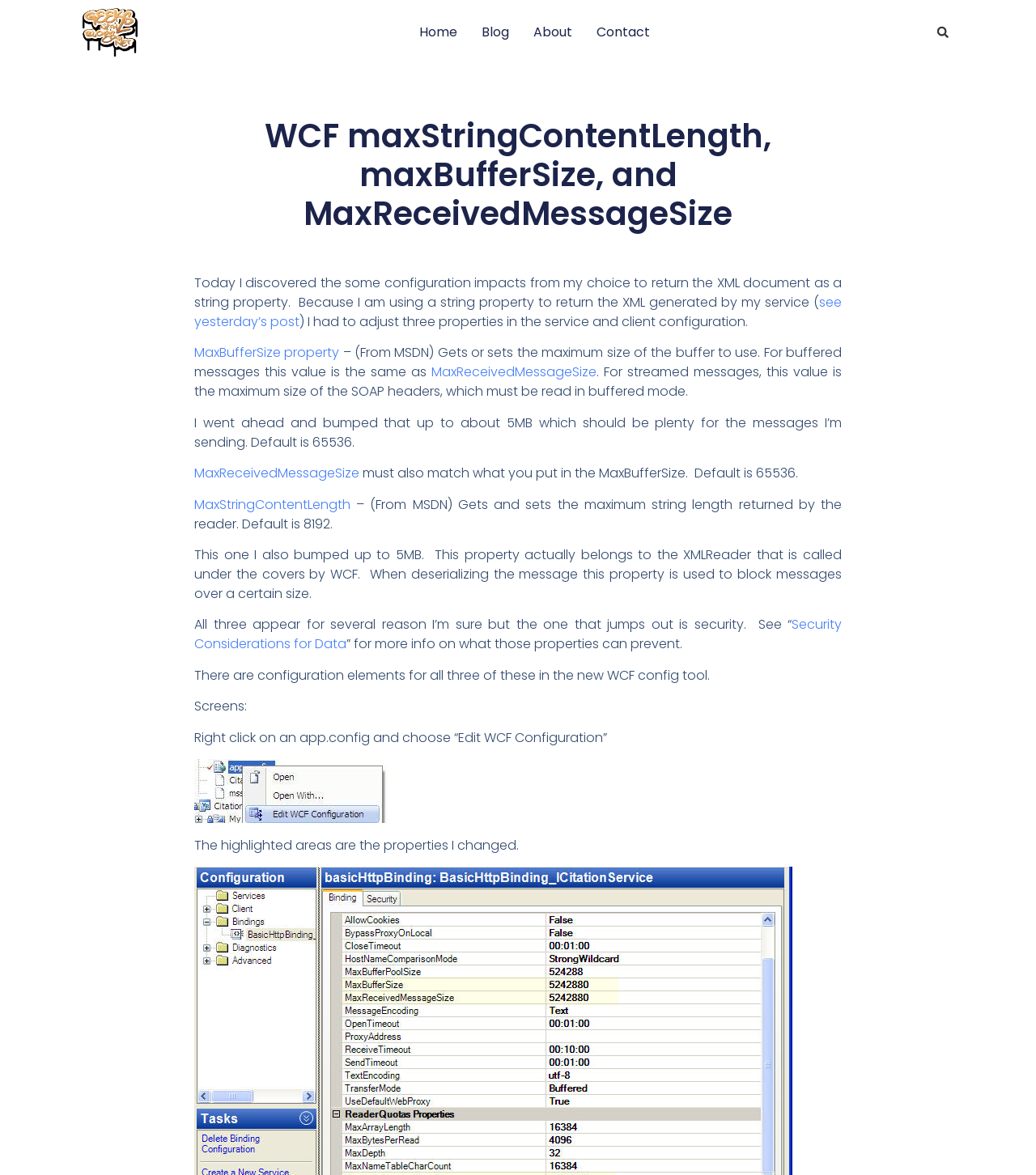Please specify the bounding box coordinates of the clickable section necessary to execute the following command: "Click the 'Home' link".

[0.405, 0.019, 0.442, 0.037]